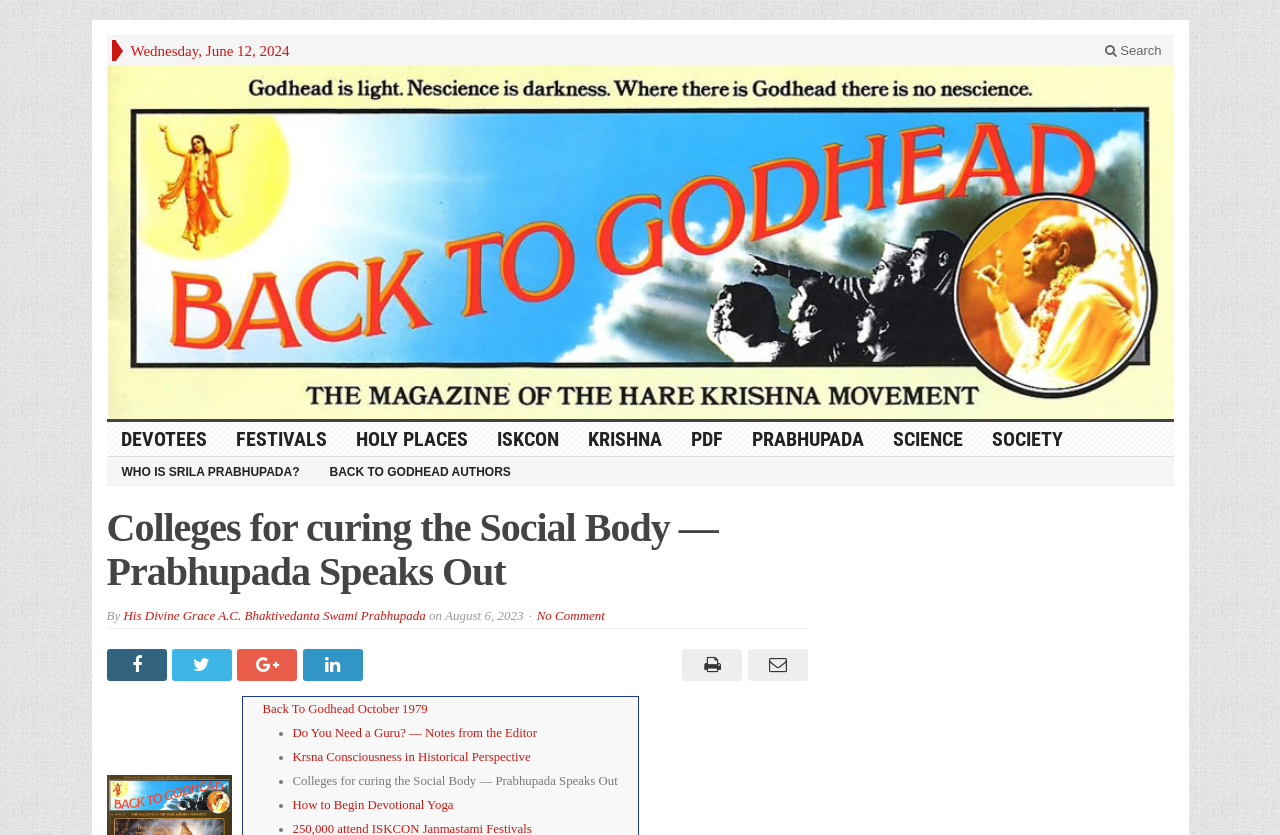Identify and provide the bounding box for the element described by: "Science".

[0.686, 0.506, 0.764, 0.546]